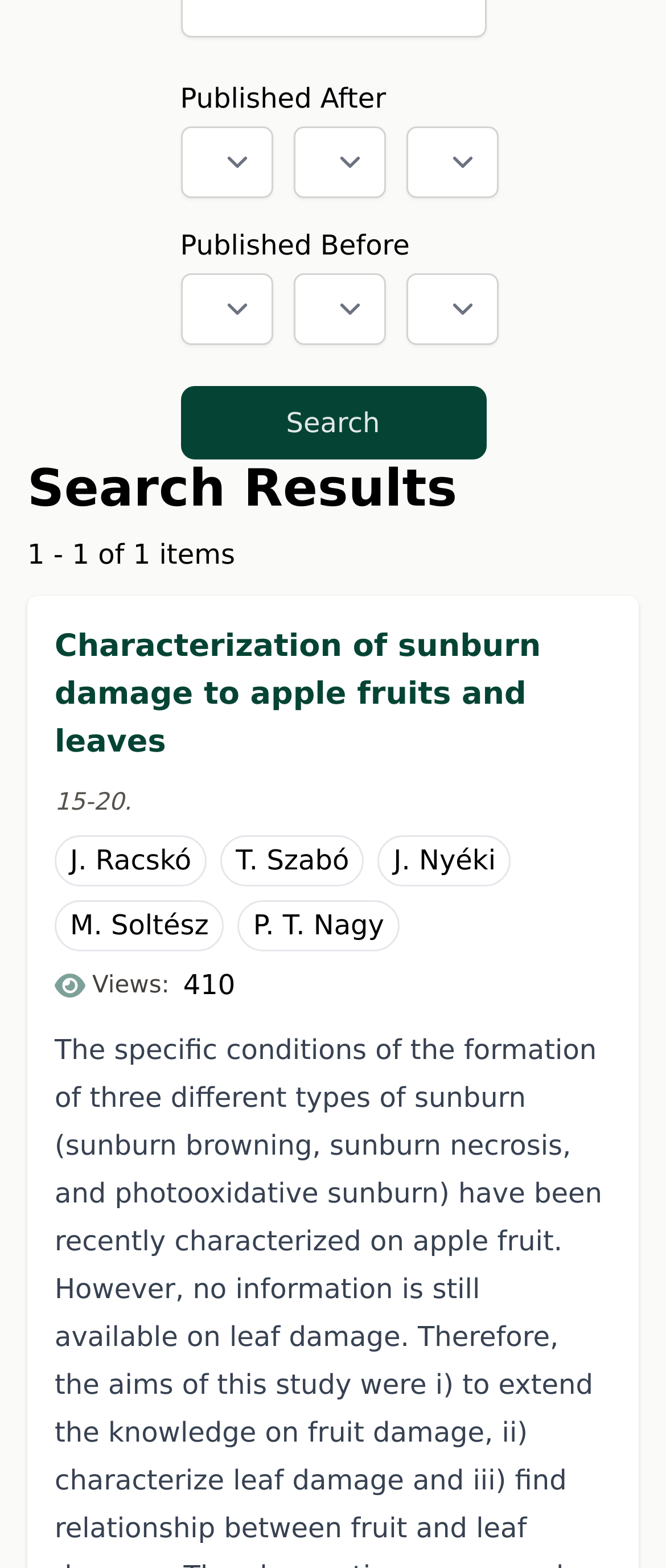Extract the bounding box coordinates of the UI element described: "Search". Provide the coordinates in the format [left, top, right, bottom] with values ranging from 0 to 1.

[0.271, 0.246, 0.729, 0.293]